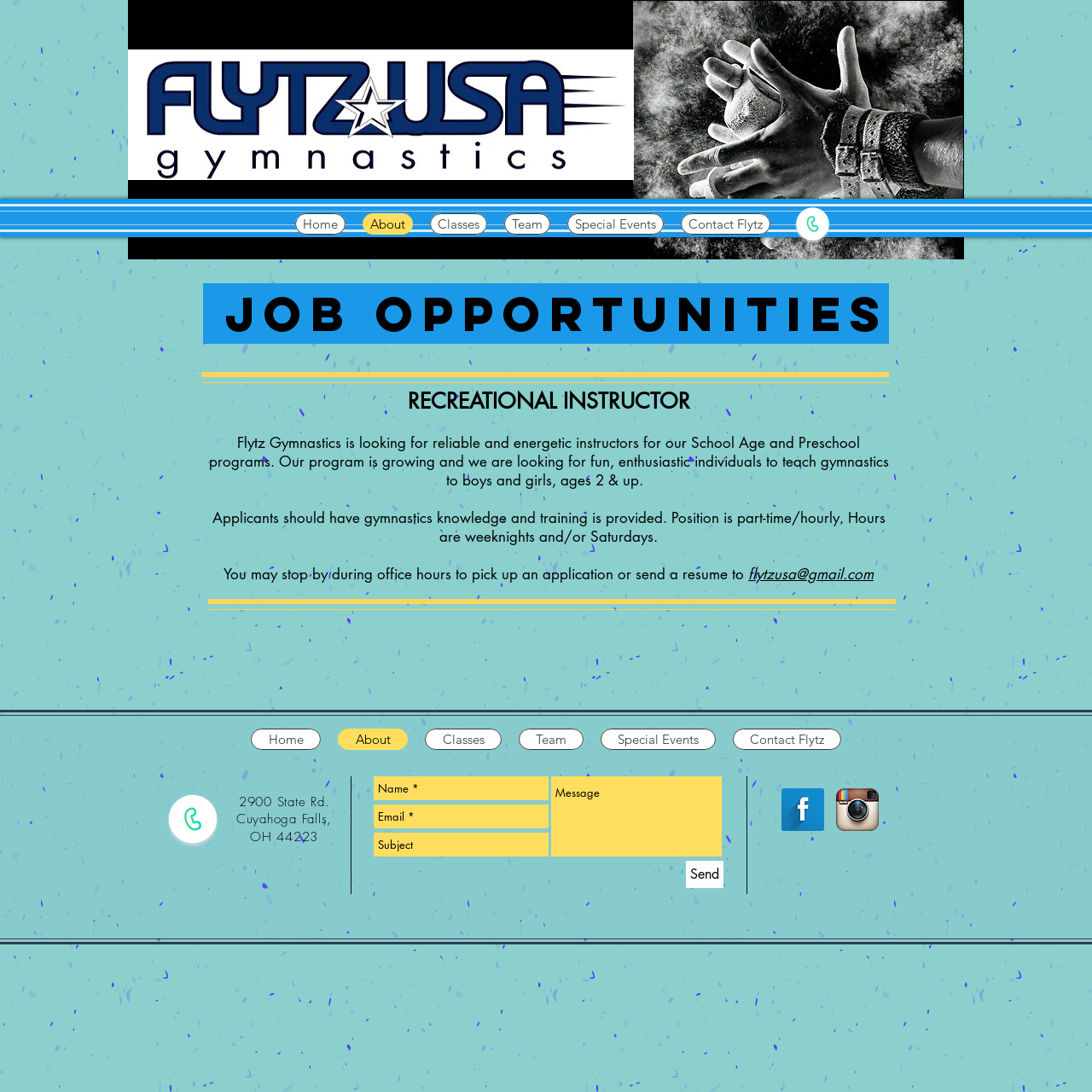What type of instructor is Flytz Gymnastics looking for?
Use the screenshot to answer the question with a single word or phrase.

Recreational Instructor